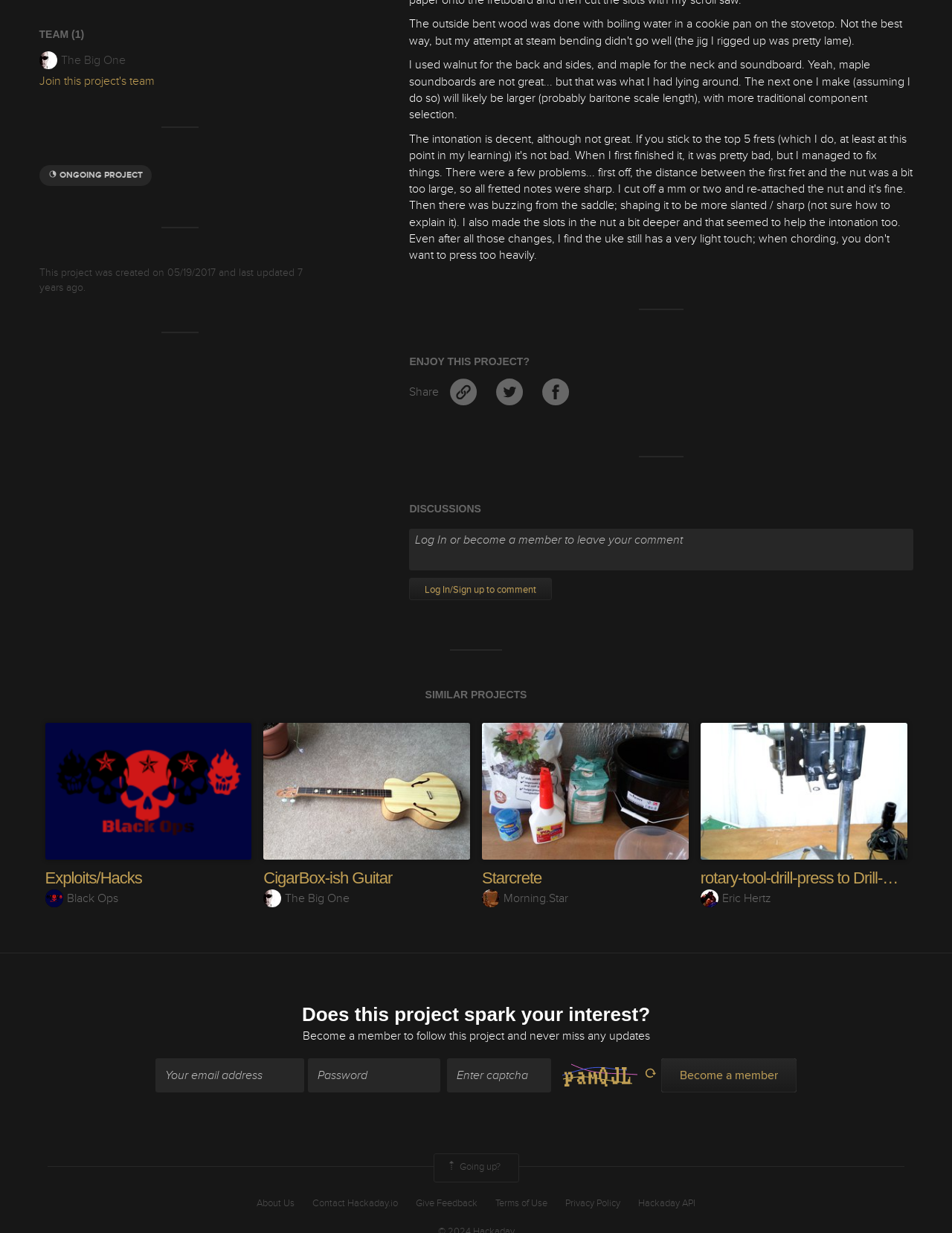Respond with a single word or phrase for the following question: 
What is the name of the project?

The Big One